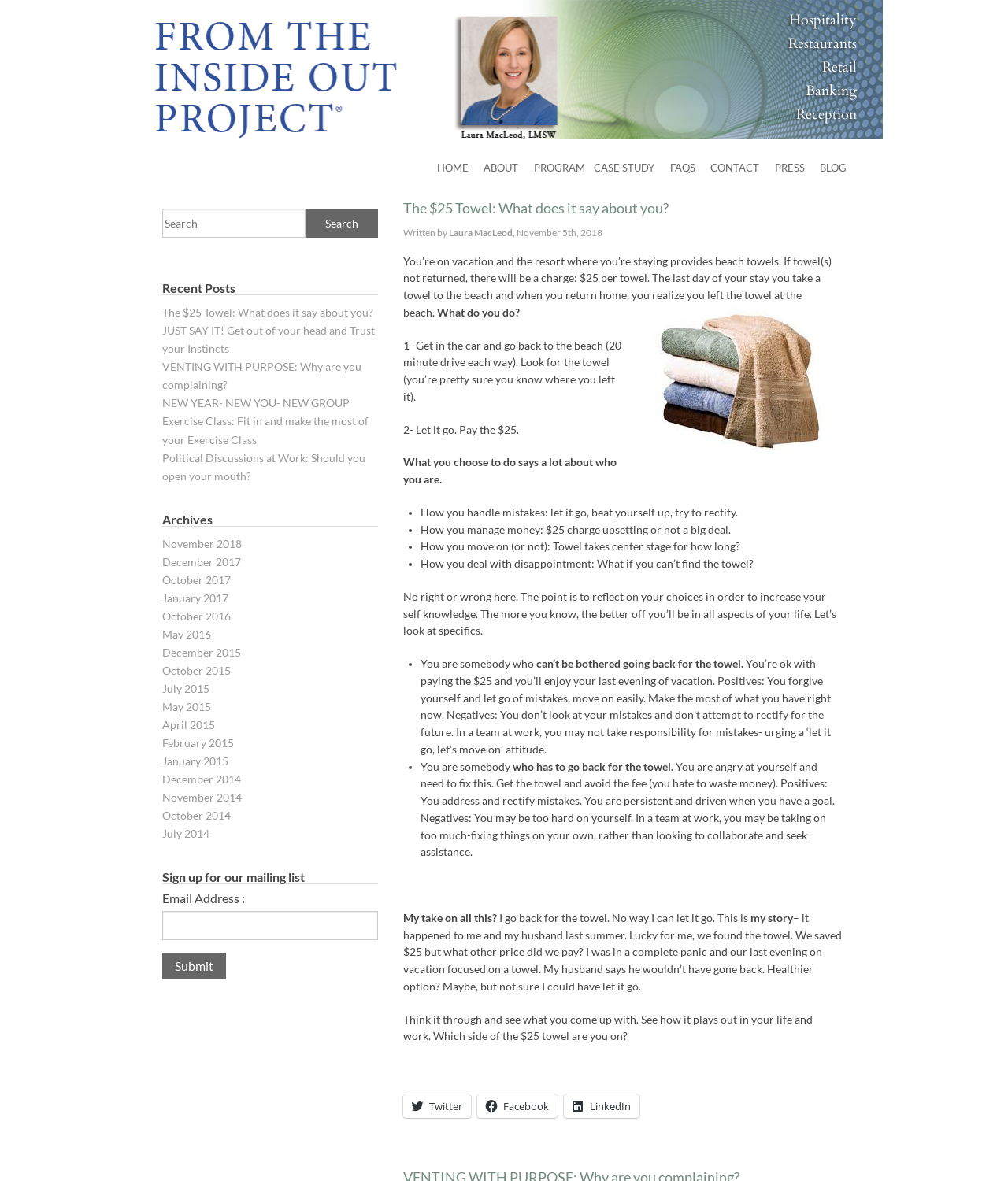Identify the bounding box coordinates for the element you need to click to achieve the following task: "Click on the 'HOME' link". The coordinates must be four float values ranging from 0 to 1, formatted as [left, top, right, bottom].

[0.428, 0.125, 0.475, 0.155]